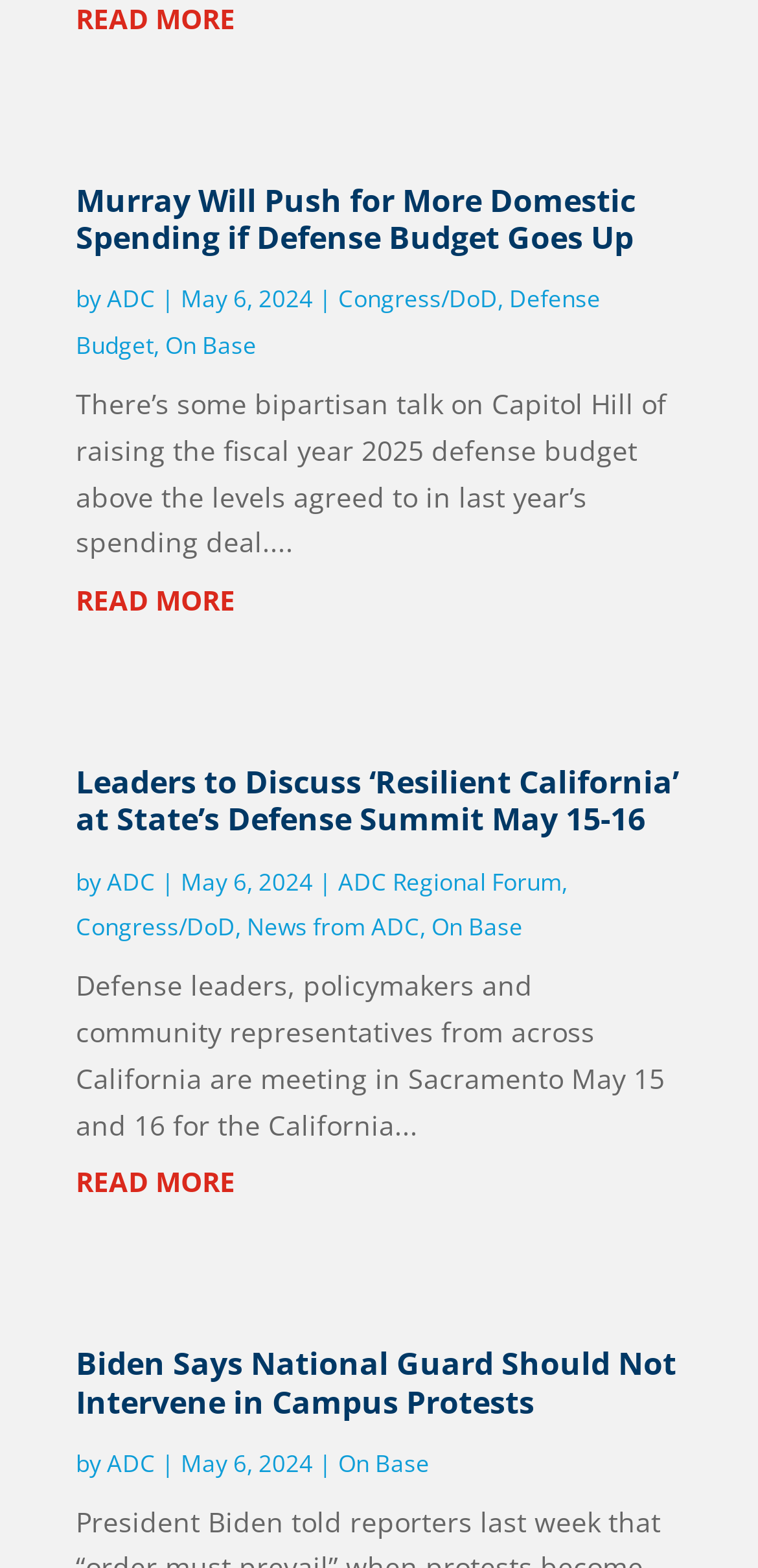Please identify the bounding box coordinates of the clickable element to fulfill the following instruction: "Read more about Leaders to Discuss ‘Resilient California’ at State’s Defense Summit May 15-16". The coordinates should be four float numbers between 0 and 1, i.e., [left, top, right, bottom].

[0.1, 0.732, 0.9, 0.776]